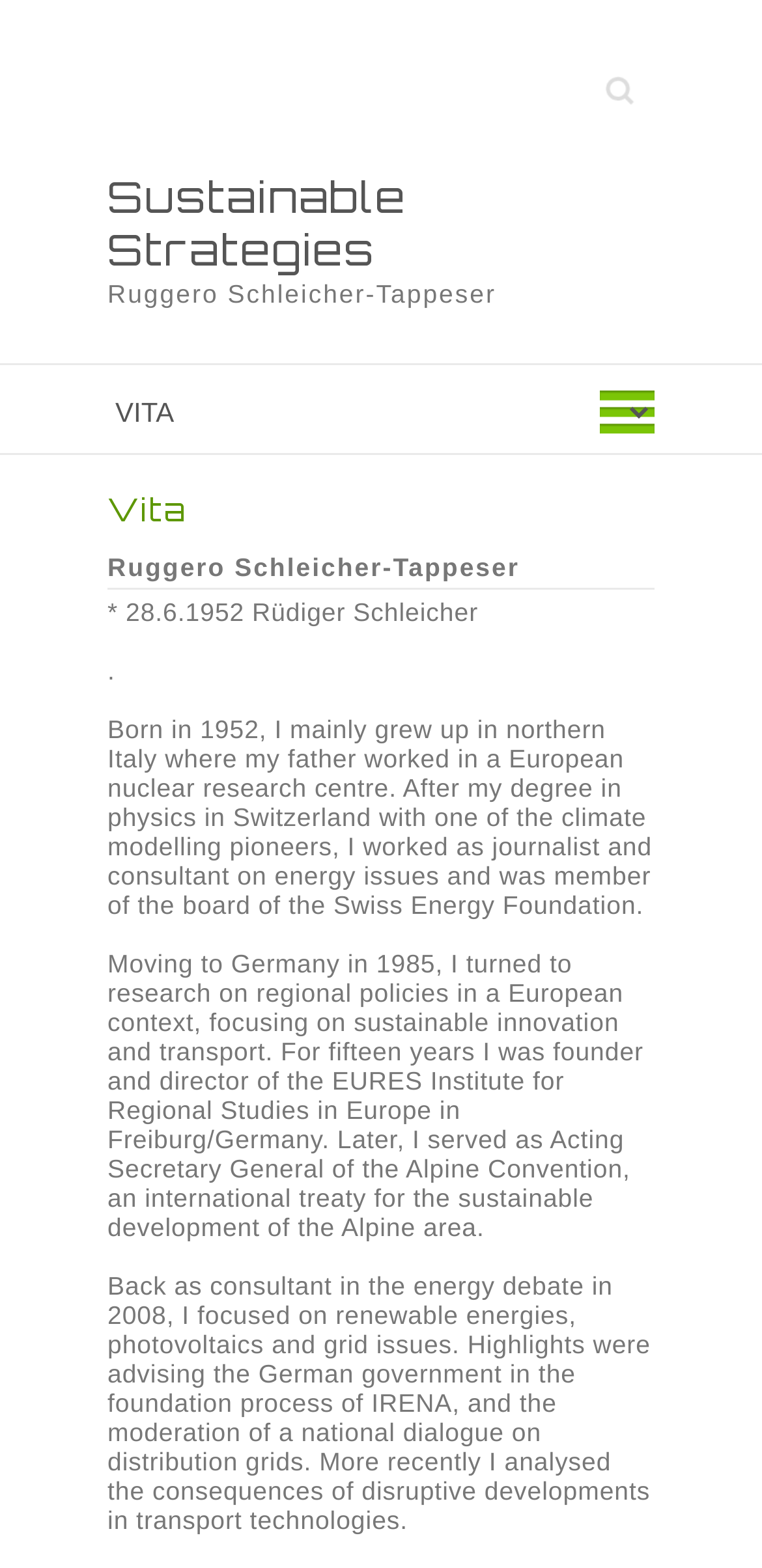Give a one-word or one-phrase response to the question: 
What is the location where the person grew up?

Northern Italy